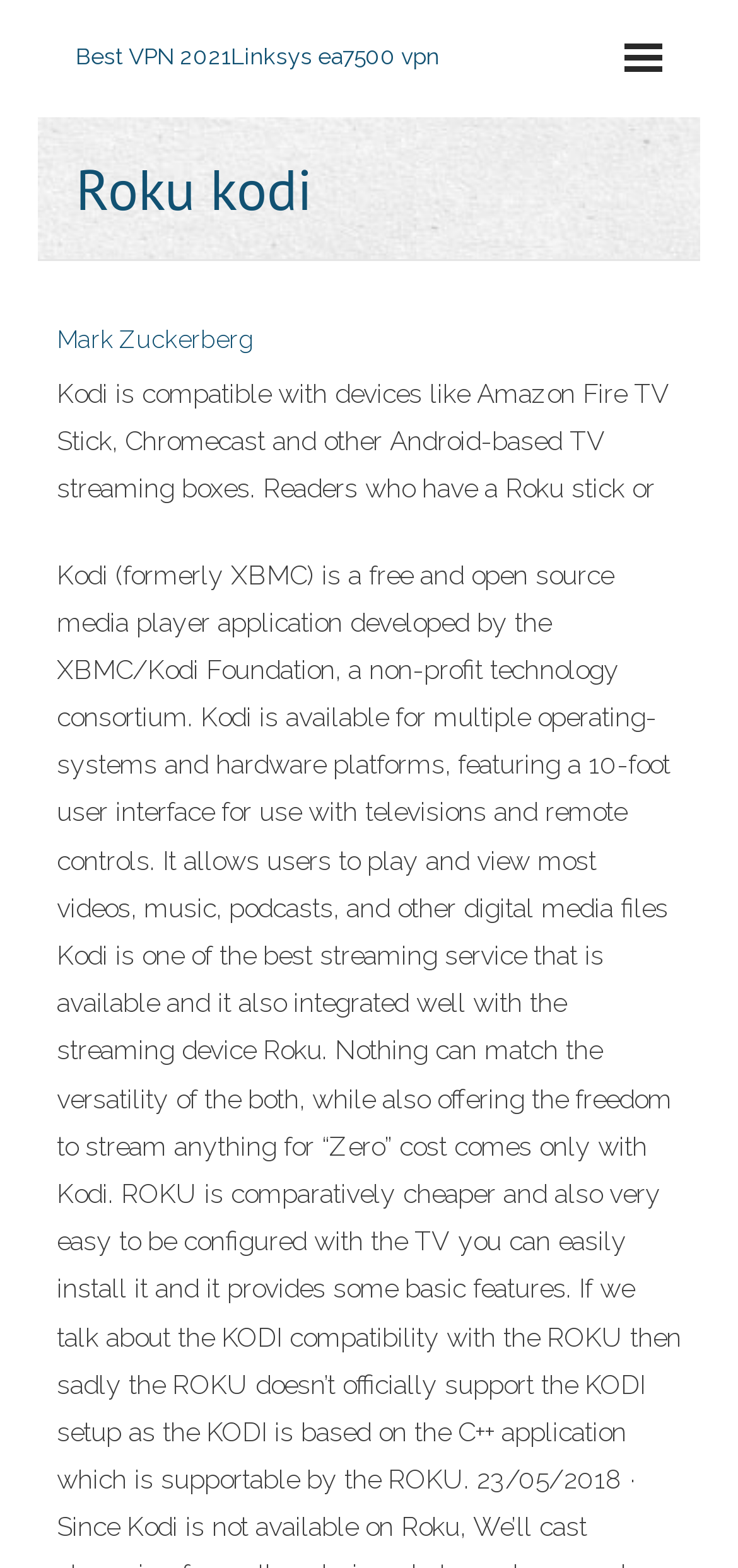Using the element description Best VPN 2021Linksys ea7500 vpn, predict the bounding box coordinates for the UI element. Provide the coordinates in (top-left x, top-left y, bottom-right x, bottom-right y) format with values ranging from 0 to 1.

[0.103, 0.028, 0.595, 0.045]